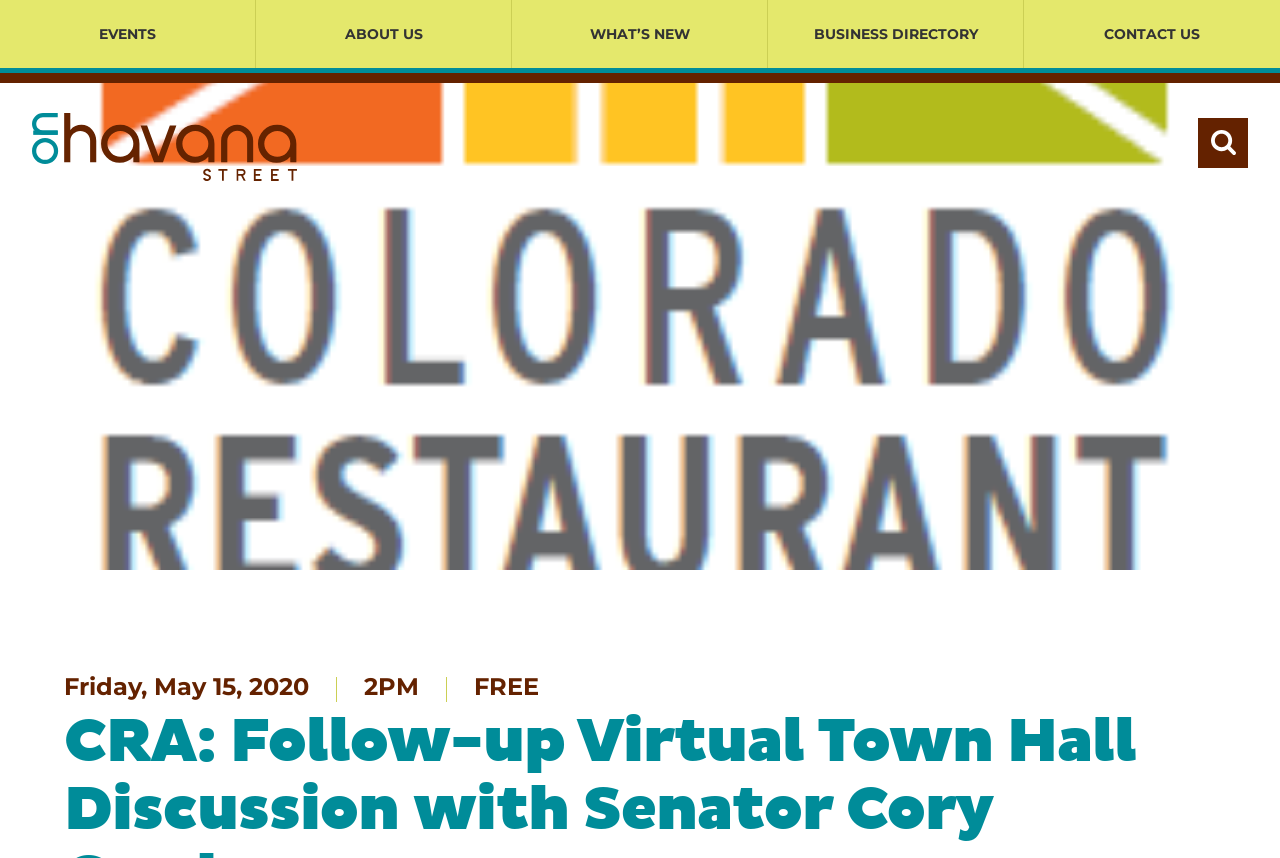How many main navigation links are at the top of the page?
Using the image as a reference, give a one-word or short phrase answer.

5